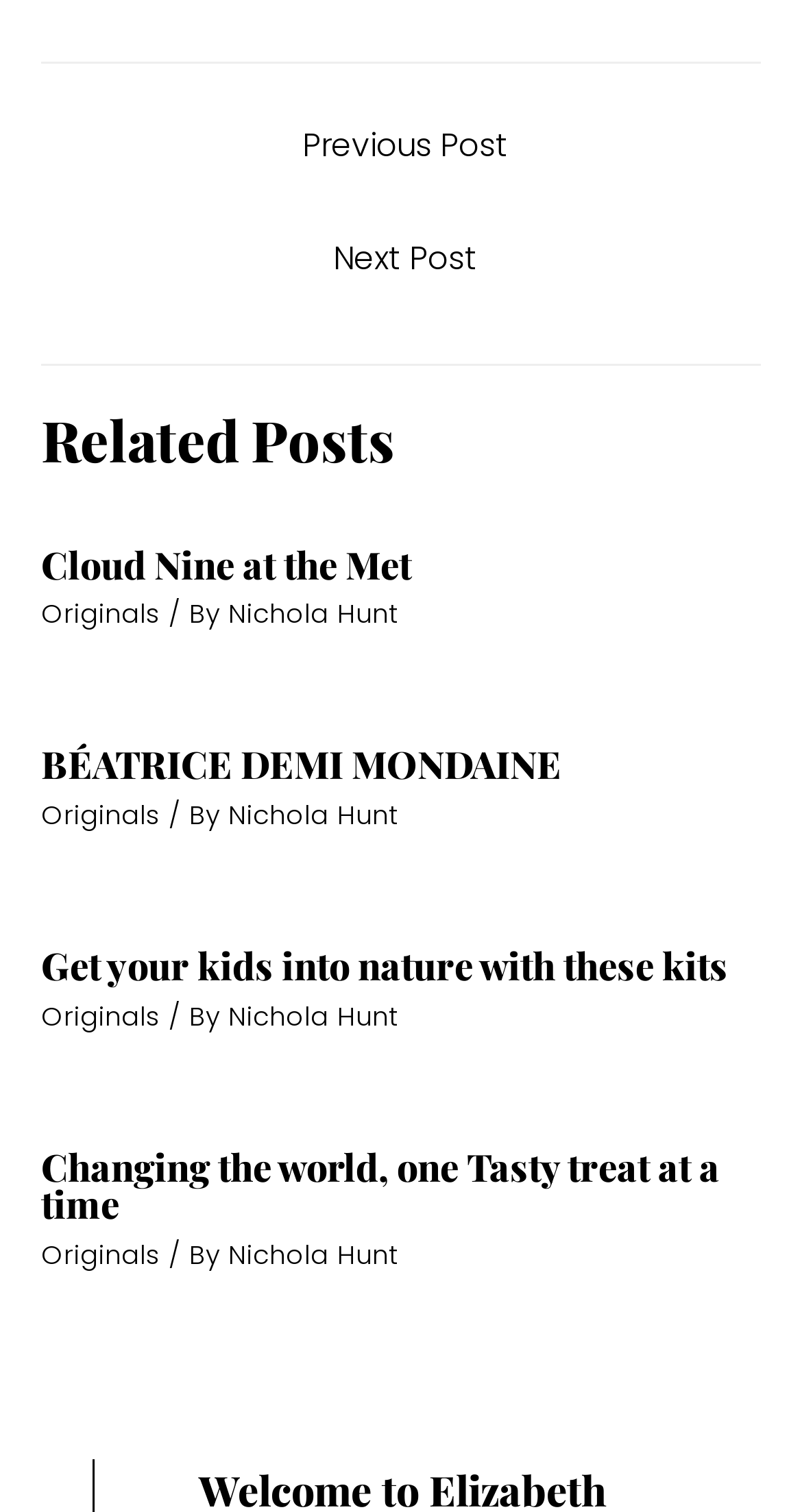What is the title of the first related post?
Based on the screenshot, respond with a single word or phrase.

Cloud Nine at the Met